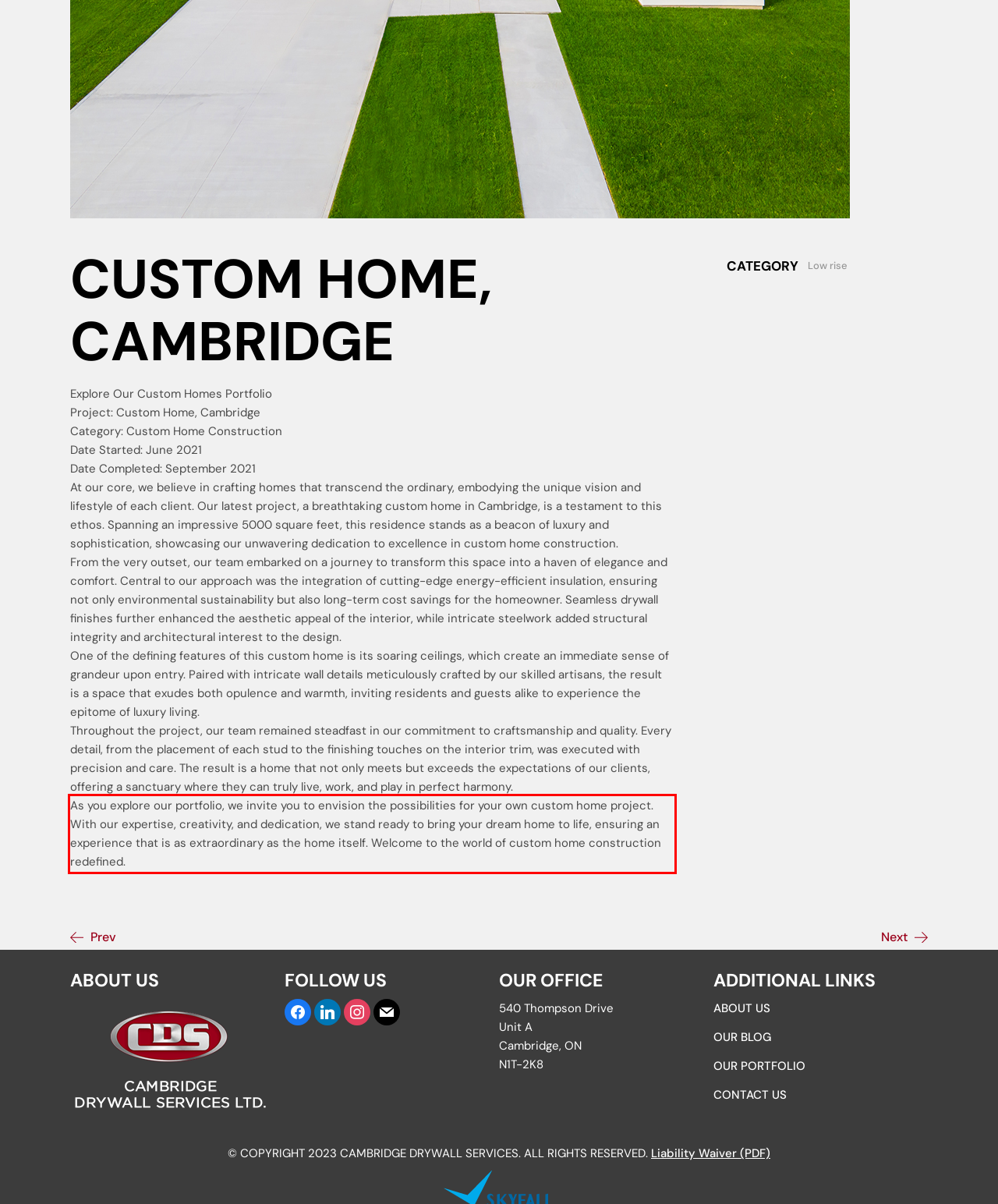Given a screenshot of a webpage containing a red rectangle bounding box, extract and provide the text content found within the red bounding box.

As you explore our portfolio, we invite you to envision the possibilities for your own custom home project. With our expertise, creativity, and dedication, we stand ready to bring your dream home to life, ensuring an experience that is as extraordinary as the home itself. Welcome to the world of custom home construction redefined.